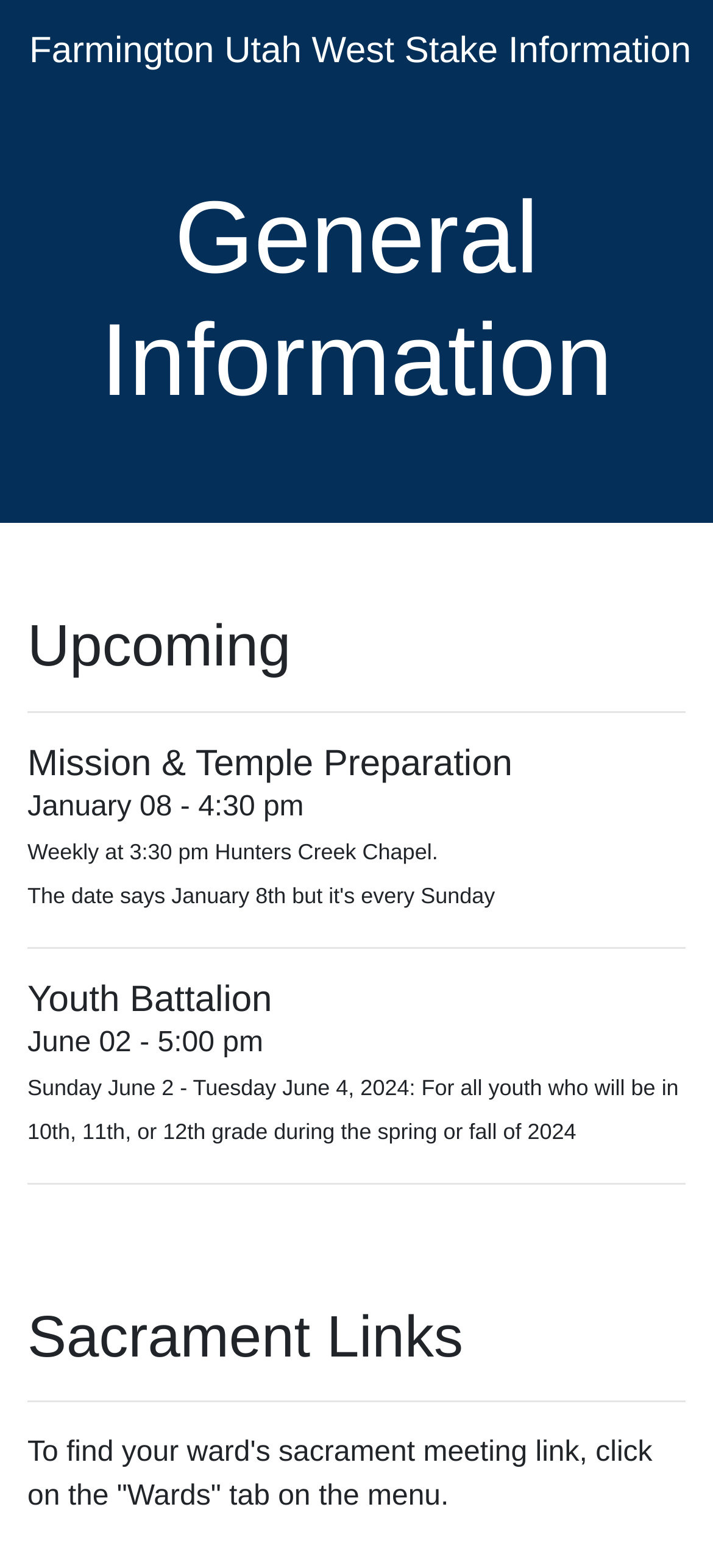What is the date of the Youth Battalion event?
Deliver a detailed and extensive answer to the question.

I found the 'Youth Battalion' section and read the description, which states that the event is on June 02.